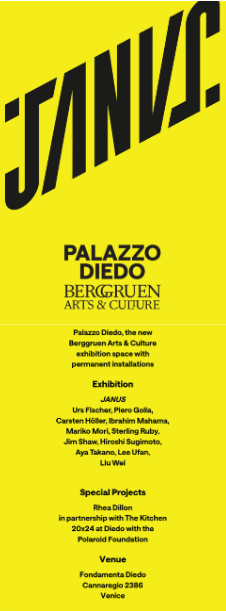Give a comprehensive caption for the image.

The image features a striking yellow and black design promoting the "JANUS" exhibition at Palazzo Diedo, part of the Berggruen Arts & Culture initiative. The prominent text "JANUS" is displayed at the top, immediately capturing attention. Below it, the venue name "PALAZZO DIEDO" is featured, emphasizing the exhibition space's new role in housing permanent installations. 

The exhibition details include a list of participating artists: Urs Fischer, Piero Golia, Carsten Höller, Hieran Mahama, Marko Molo, Sterling Ruby, Jim Shaw, Hiroshi Sugimoto, Aya Takano, Lee Ufan, and Liu Wei, showcasing a diverse range of contemporary talents. 

Additionally, there is mention of special projects led by Rhea Dillon in partnership with The Kitchen, reflecting a collaborative spirit with the Pola Foundation for the year 2024 and beyond. The footer notes the venue address, "Fondamenta Diedo, Cannaregio 2386, Venice," situating this cultural event in the vibrant art scene of Venice. Overall, the poster conveys an exciting invitation to engage with contemporary art in a historic setting.